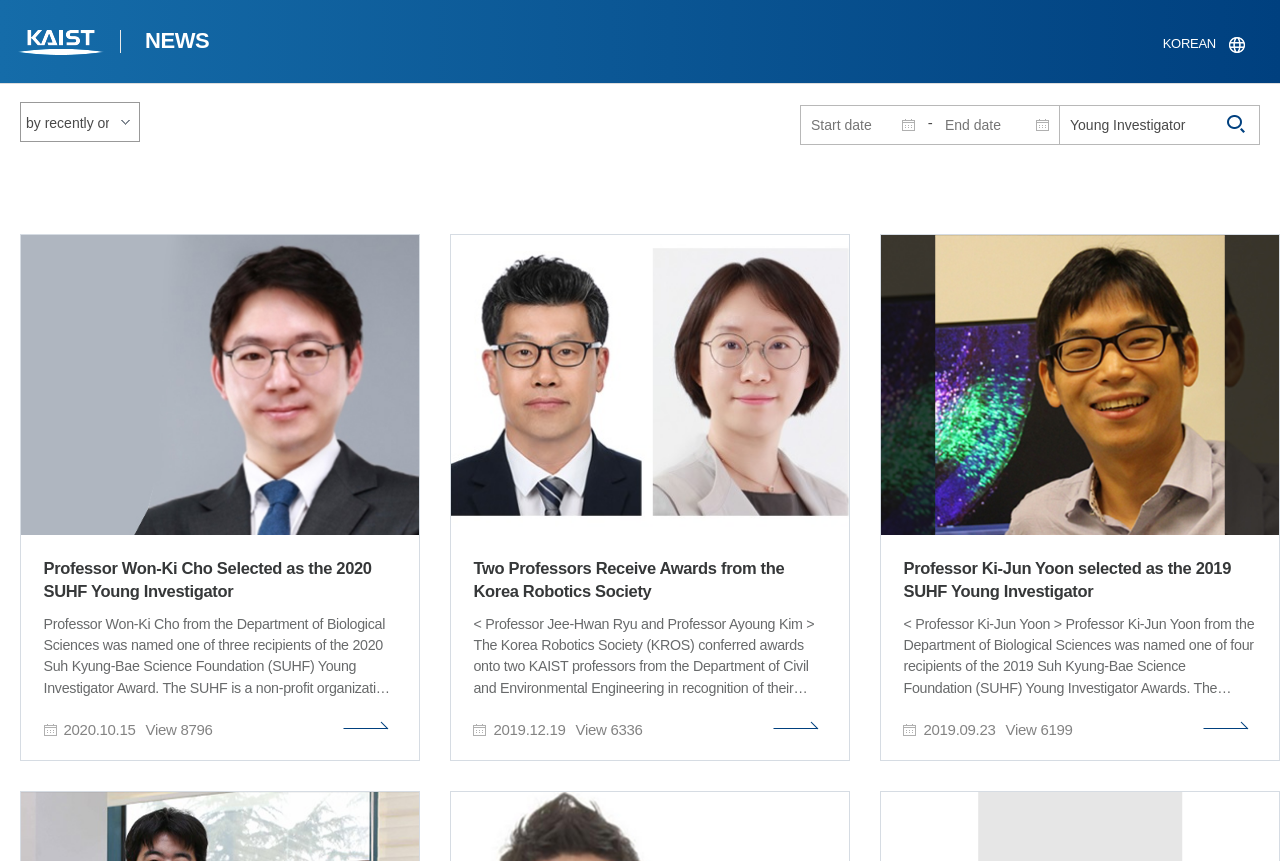Please locate the bounding box coordinates for the element that should be clicked to achieve the following instruction: "Search for news". Ensure the coordinates are given as four float numbers between 0 and 1, i.e., [left, top, right, bottom].

[0.959, 0.134, 0.974, 0.157]